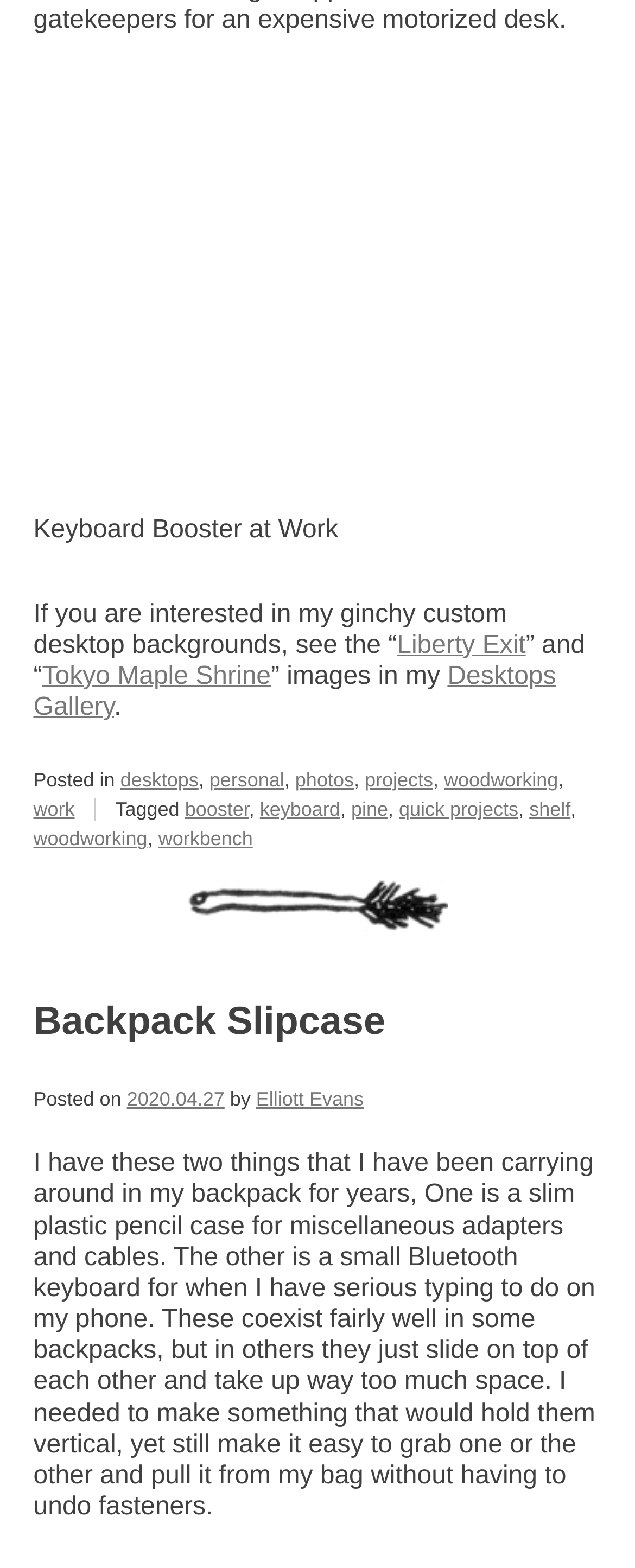Answer the question using only one word or a concise phrase: What is the topic of the latest article?

Backpack Slipcase